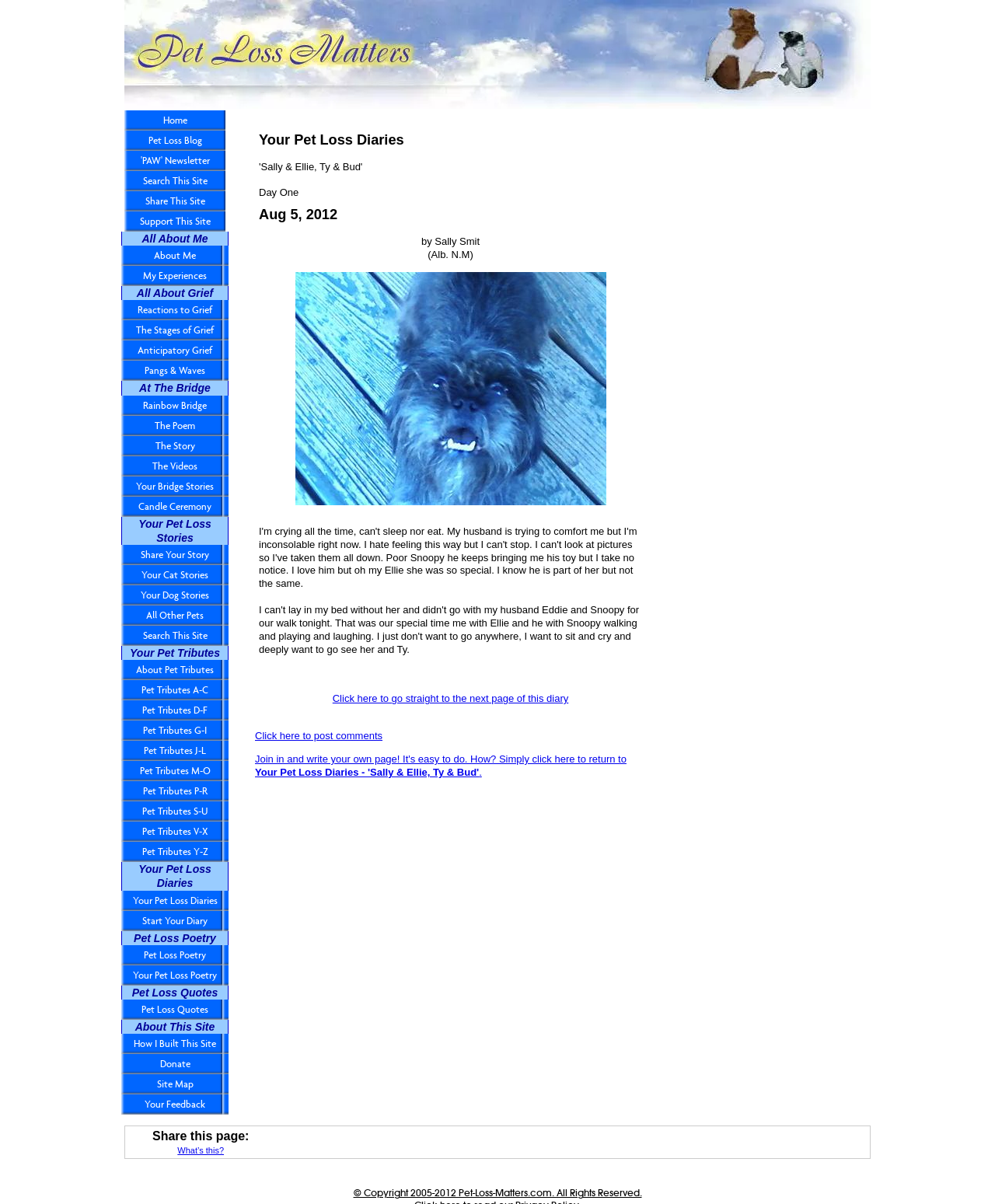Please find the bounding box coordinates in the format (top-left x, top-left y, bottom-right x, bottom-right y) for the given element description. Ensure the coordinates are floating point numbers between 0 and 1. Description: The Poem

[0.122, 0.345, 0.23, 0.362]